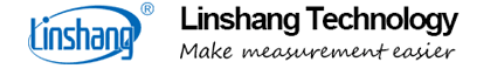Convey all the details present in the image.

The image features the logo of Linshang Technology, a company that specializes in measurement solutions. The design incorporates the company name "Linshang Technology" in a bold, modern font, accompanied by the slogan "Make measurement easier," which emphasizes the brand's mission to simplify measurement processes for its users. The logo is presented in a professional color scheme, conveying trust and innovation, reflecting Linshang Technology's role in providing advanced measurement tools, particularly in the field of optical transmittance and related industries.